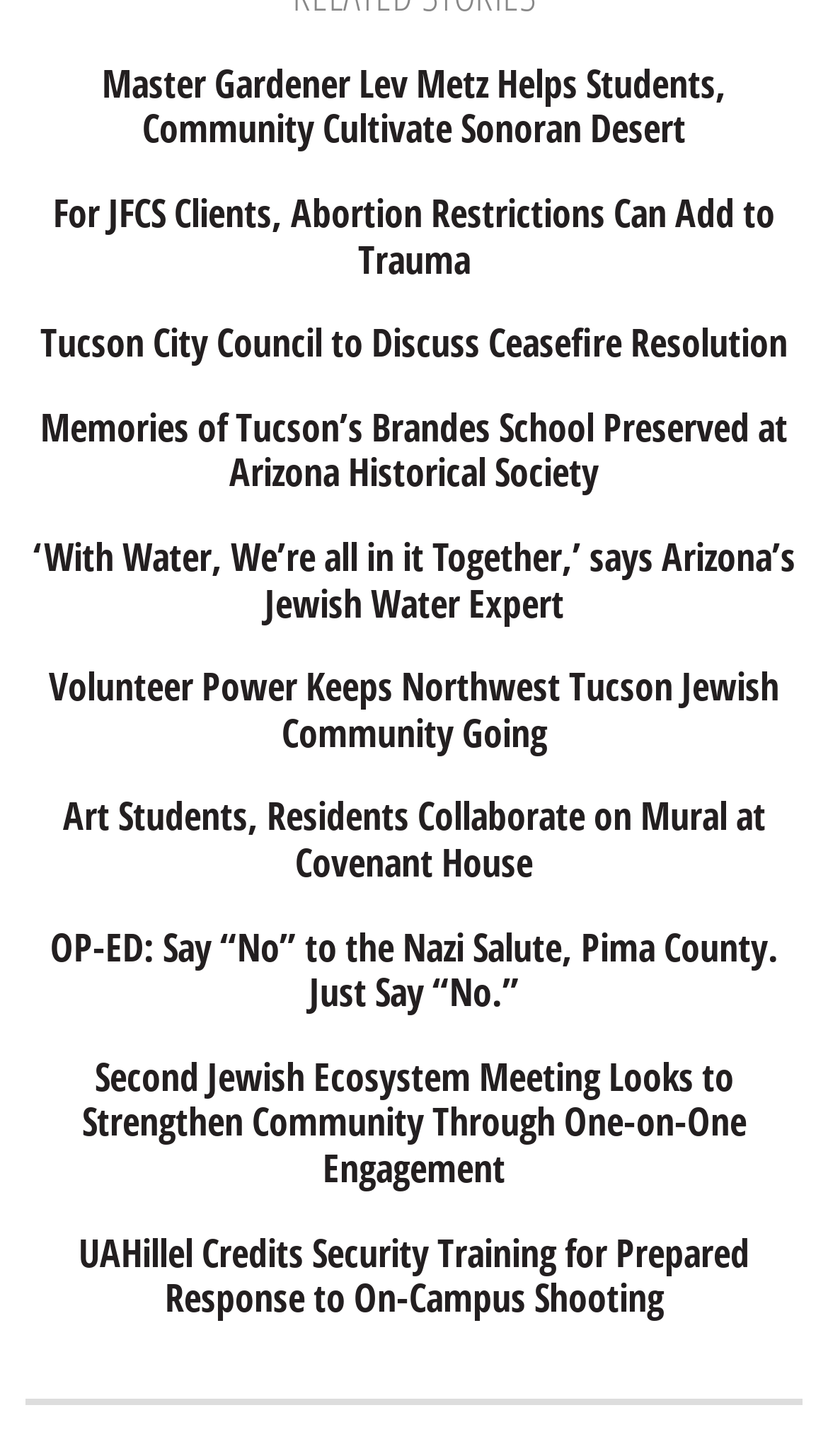Identify the bounding box coordinates necessary to click and complete the given instruction: "View the article about Jewish Water Expert".

[0.03, 0.367, 0.97, 0.43]